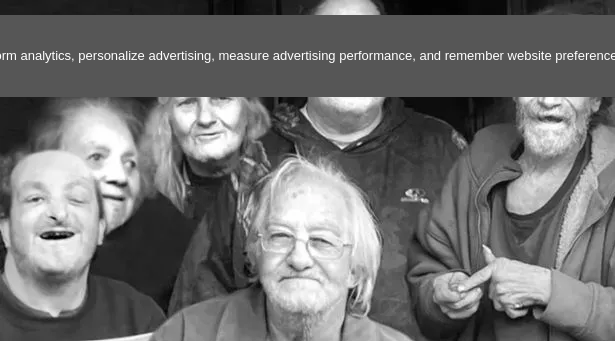Please answer the following question using a single word or phrase: 
Who is the filmmaker mentioned in the caption?

Mark Laita